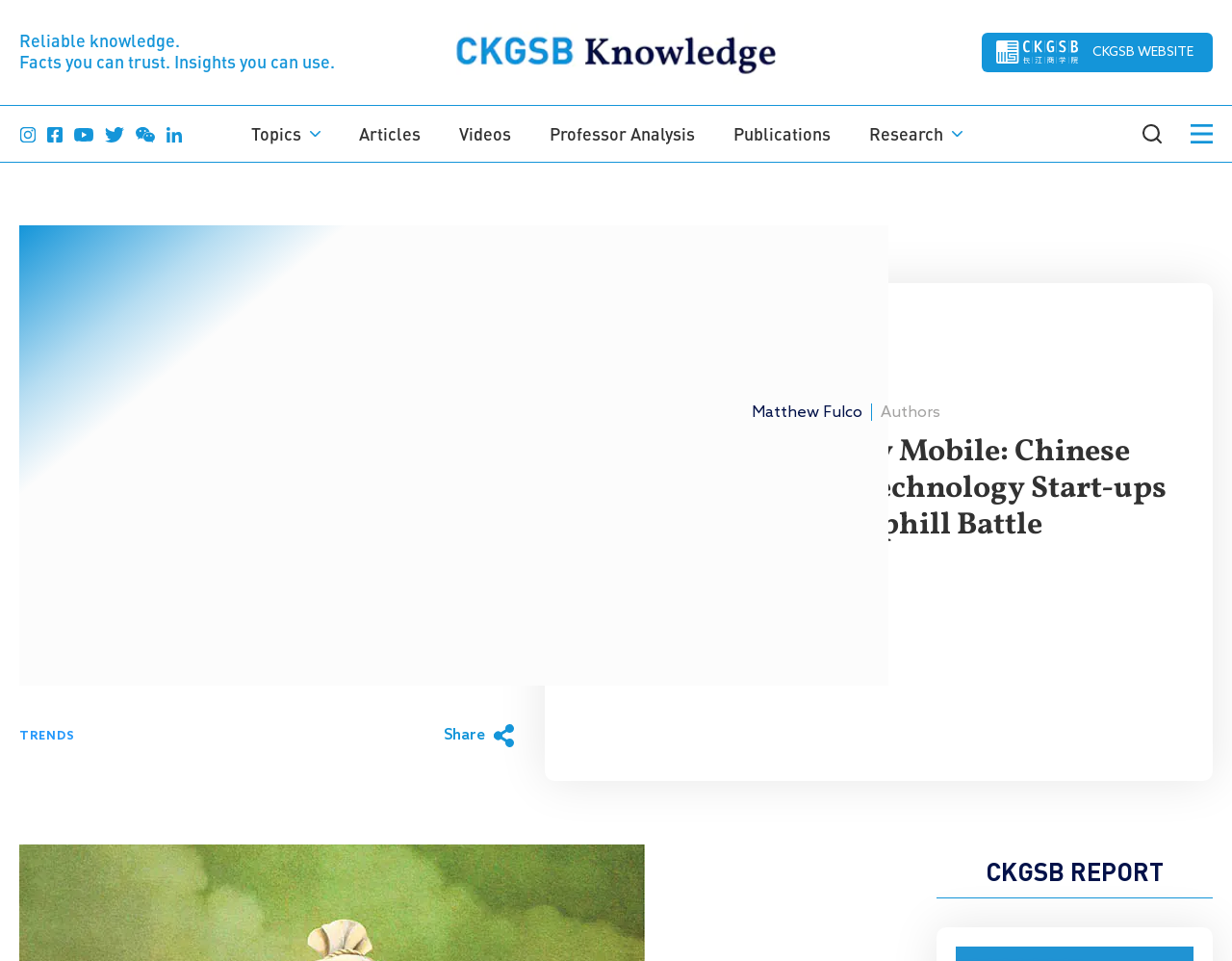Determine the bounding box for the UI element described here: "Wine review".

None